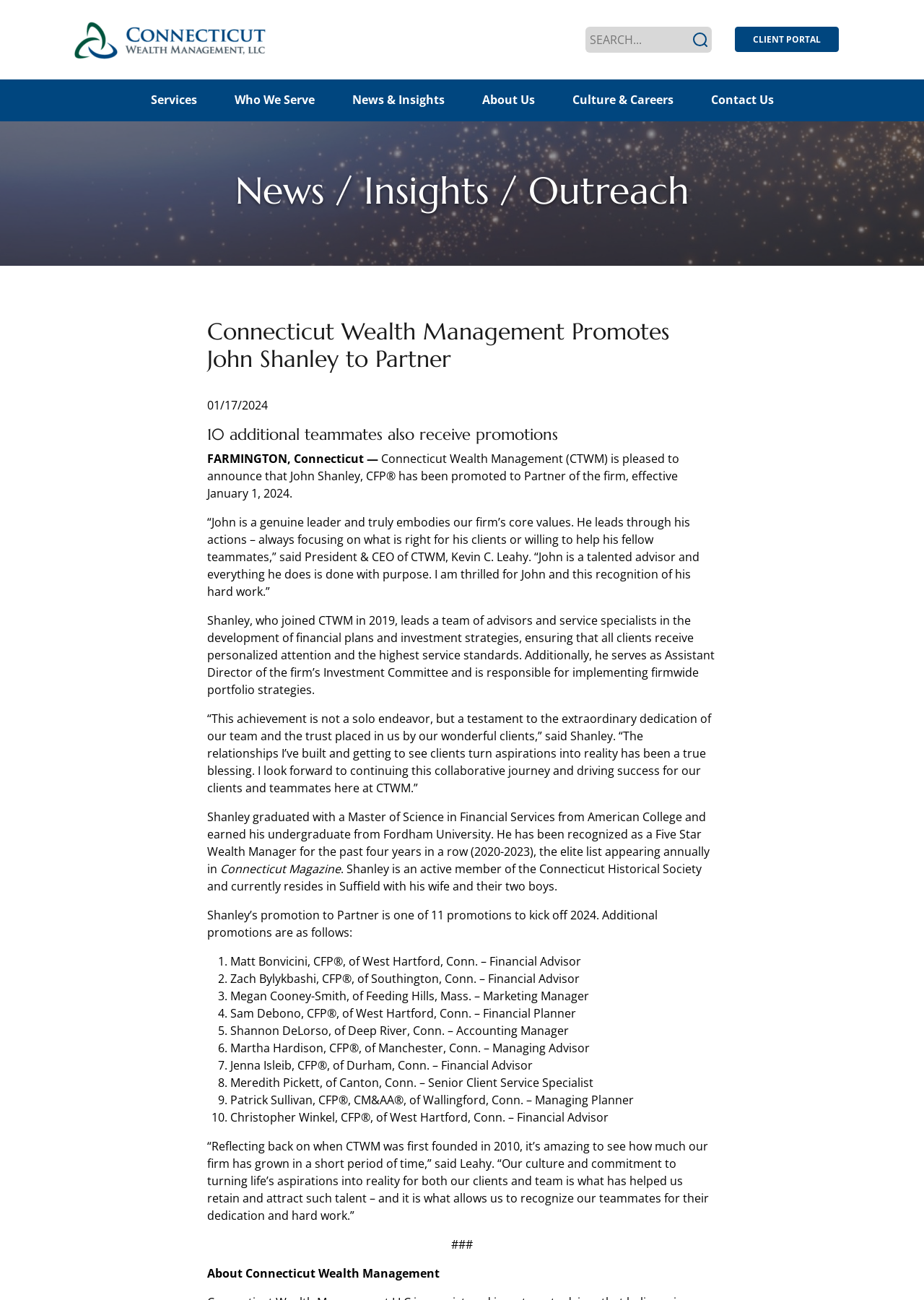Please locate the bounding box coordinates of the element's region that needs to be clicked to follow the instruction: "Go to client portal". The bounding box coordinates should be provided as four float numbers between 0 and 1, i.e., [left, top, right, bottom].

[0.795, 0.02, 0.908, 0.04]